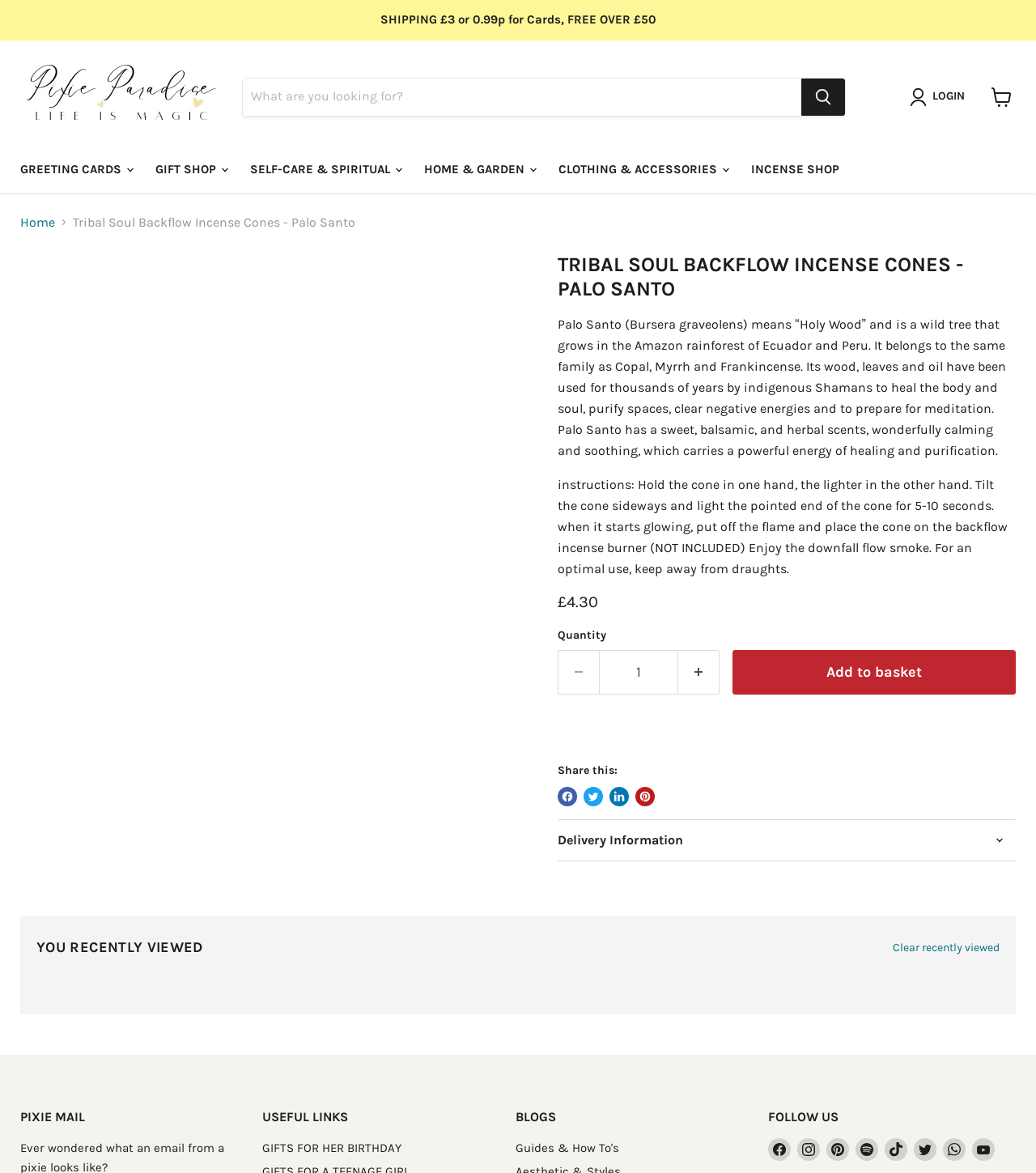Respond with a single word or short phrase to the following question: 
What is the purpose of Palo Santo?

healing and purification